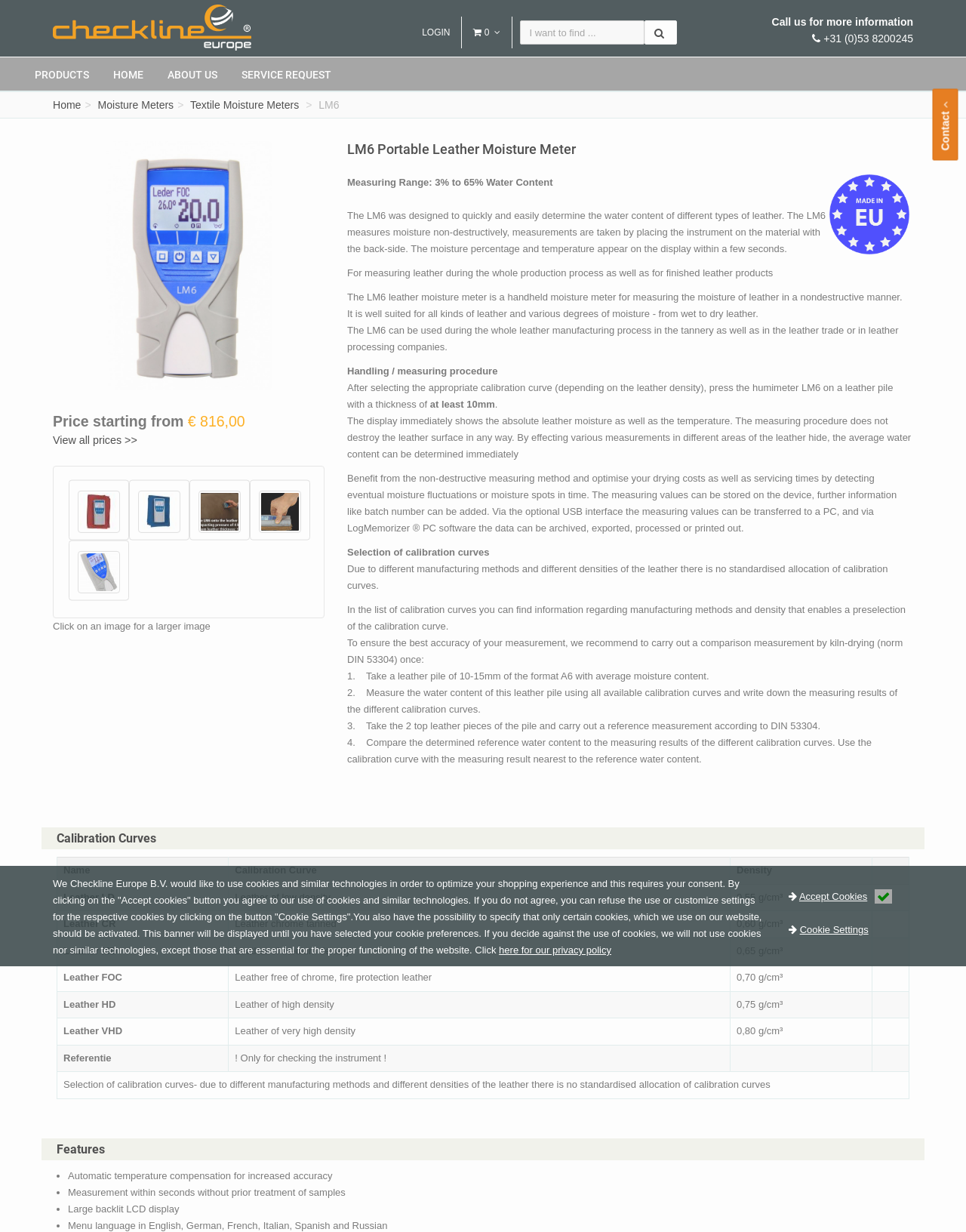Please specify the coordinates of the bounding box for the element that should be clicked to carry out this instruction: "View product details". The coordinates must be four float numbers between 0 and 1, formatted as [left, top, right, bottom].

[0.055, 0.115, 0.336, 0.317]